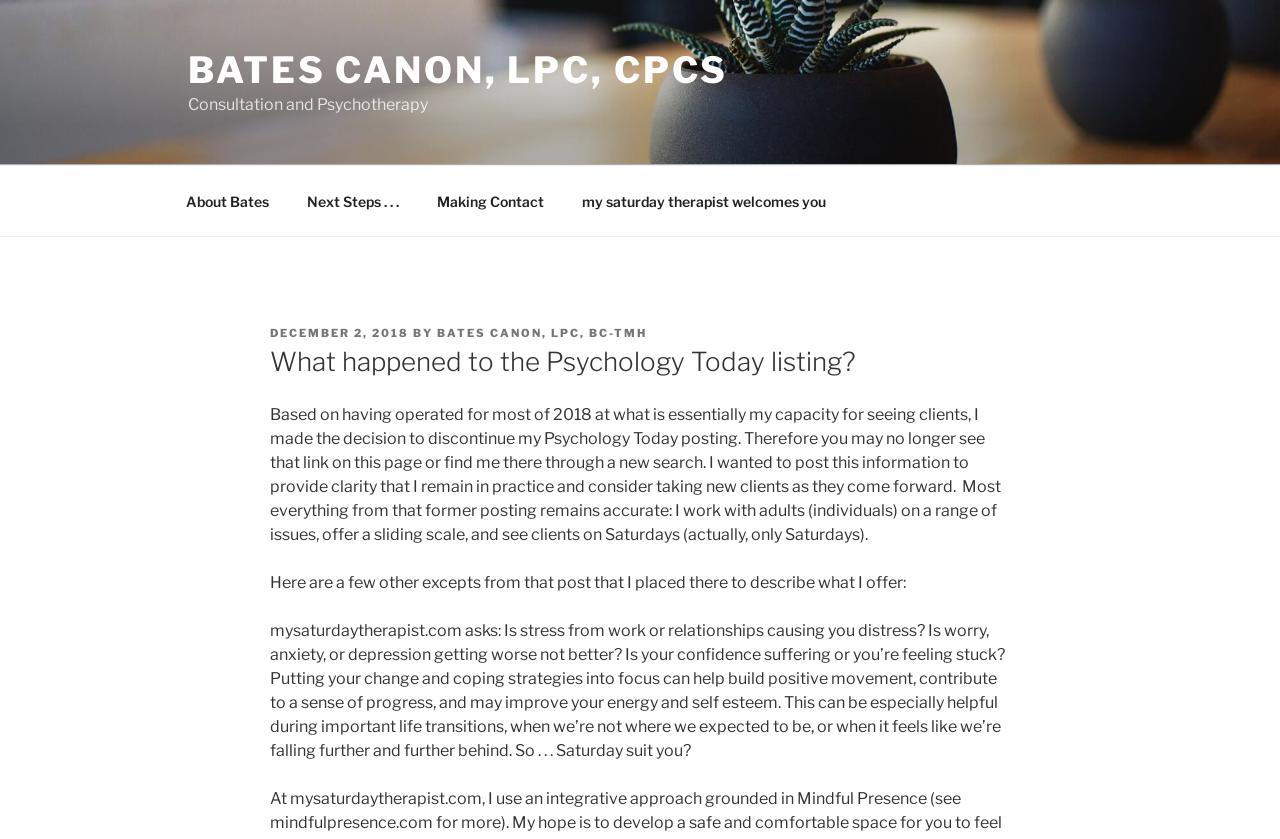What is the author's availability for clients?
Your answer should be a single word or phrase derived from the screenshot.

Saturdays